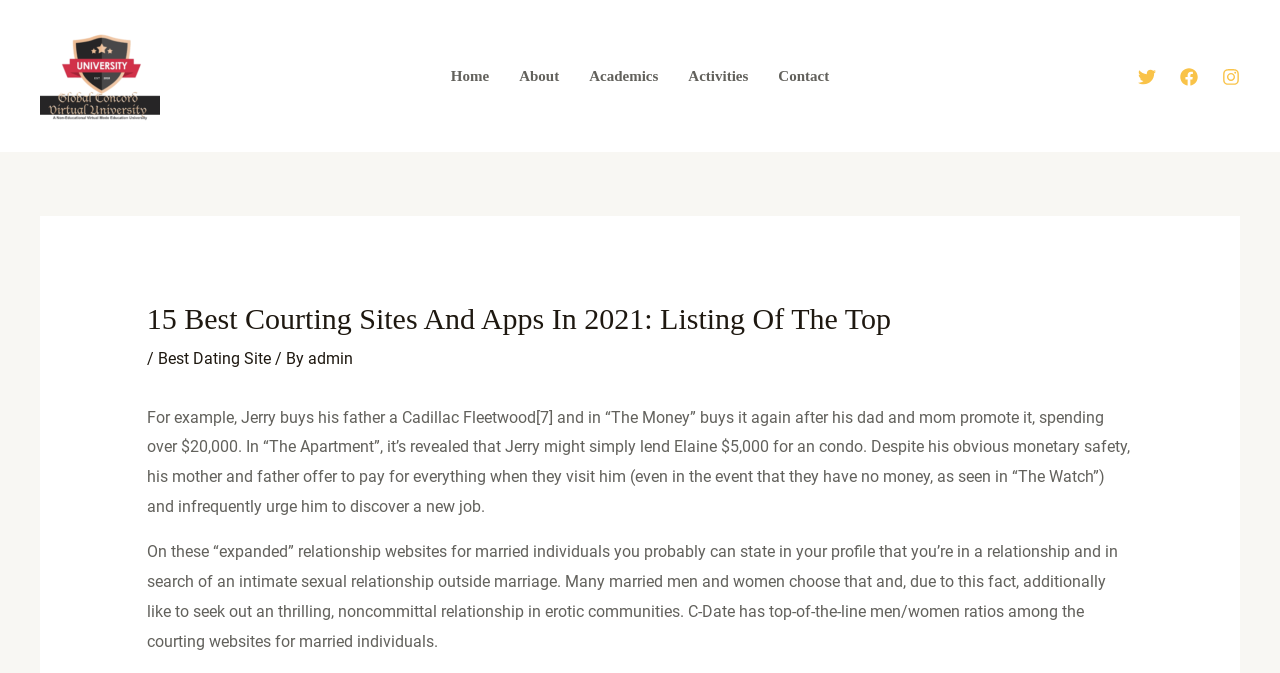Predict the bounding box coordinates of the UI element that matches this description: "Best Dating Site". The coordinates should be in the format [left, top, right, bottom] with each value between 0 and 1.

[0.123, 0.519, 0.211, 0.547]